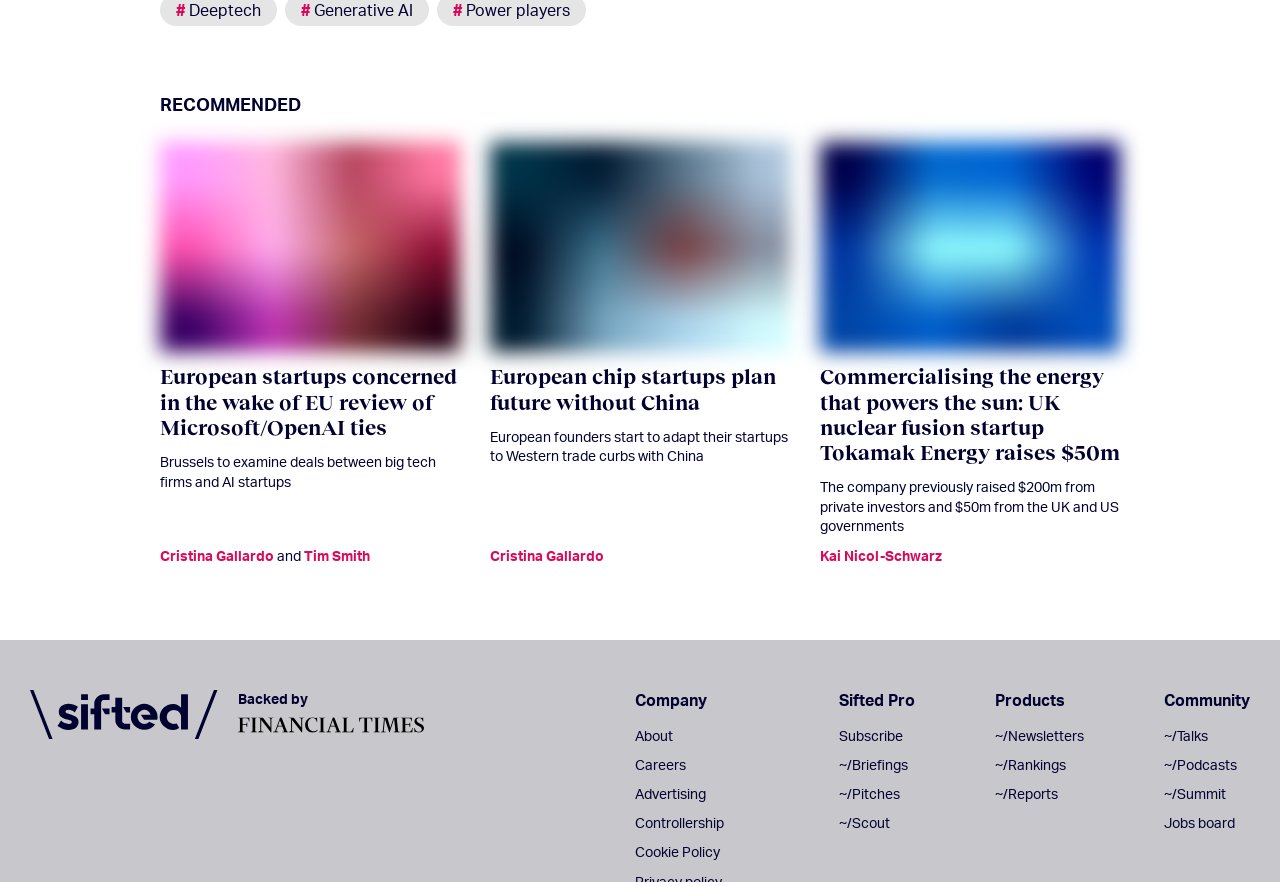Show the bounding box coordinates of the region that should be clicked to follow the instruction: "Check out the Jobs board."

[0.909, 0.923, 0.965, 0.944]